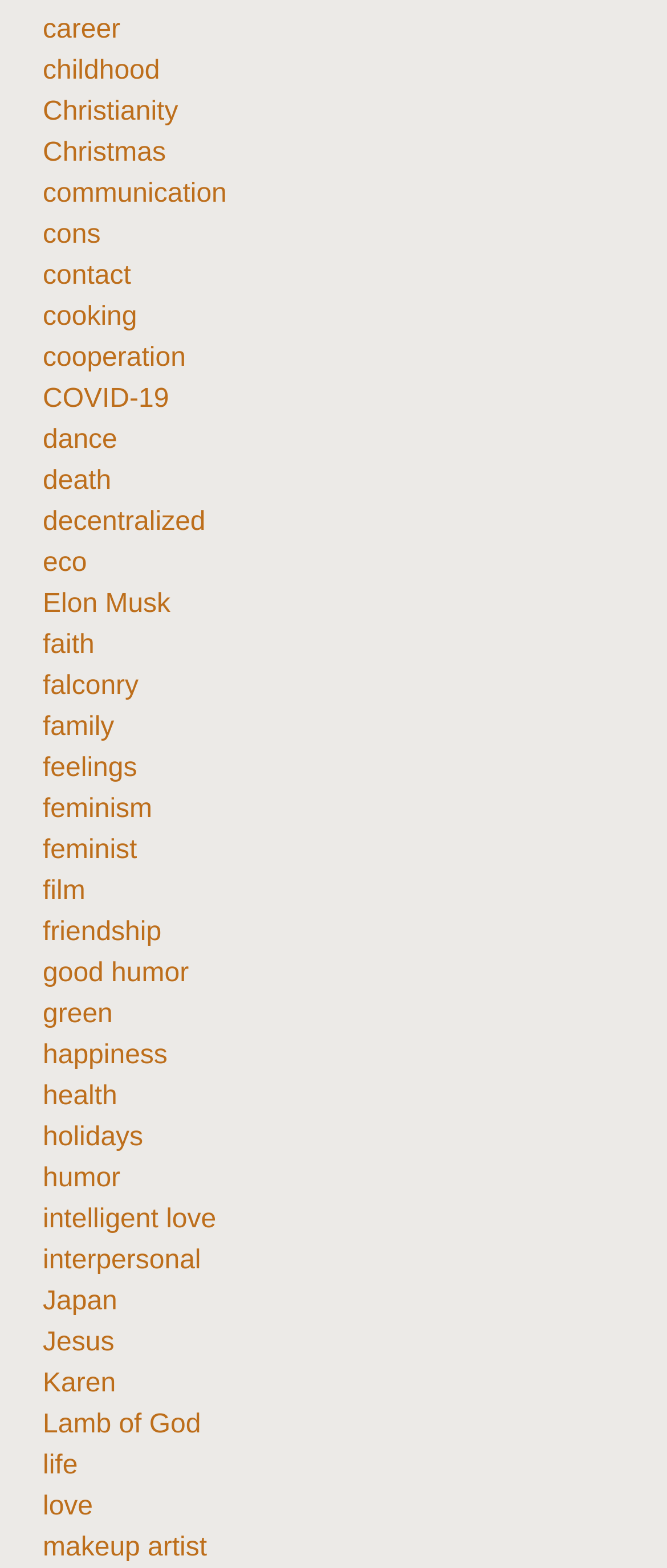Determine the bounding box coordinates of the clickable element to achieve the following action: 'explore the topic of Christianity'. Provide the coordinates as four float values between 0 and 1, formatted as [left, top, right, bottom].

[0.064, 0.062, 0.267, 0.08]